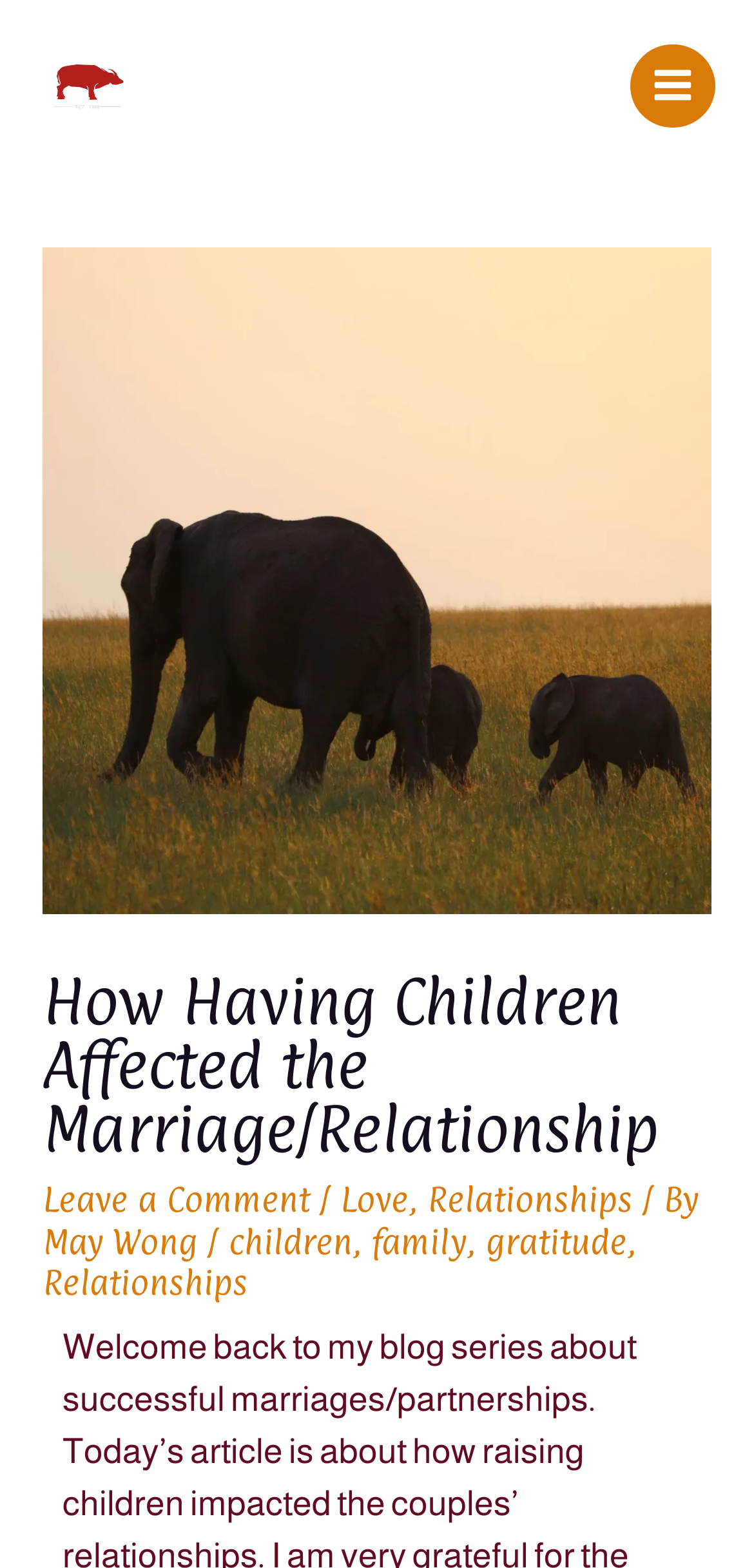Find the bounding box of the web element that fits this description: "Leave a Comment".

[0.058, 0.752, 0.411, 0.778]